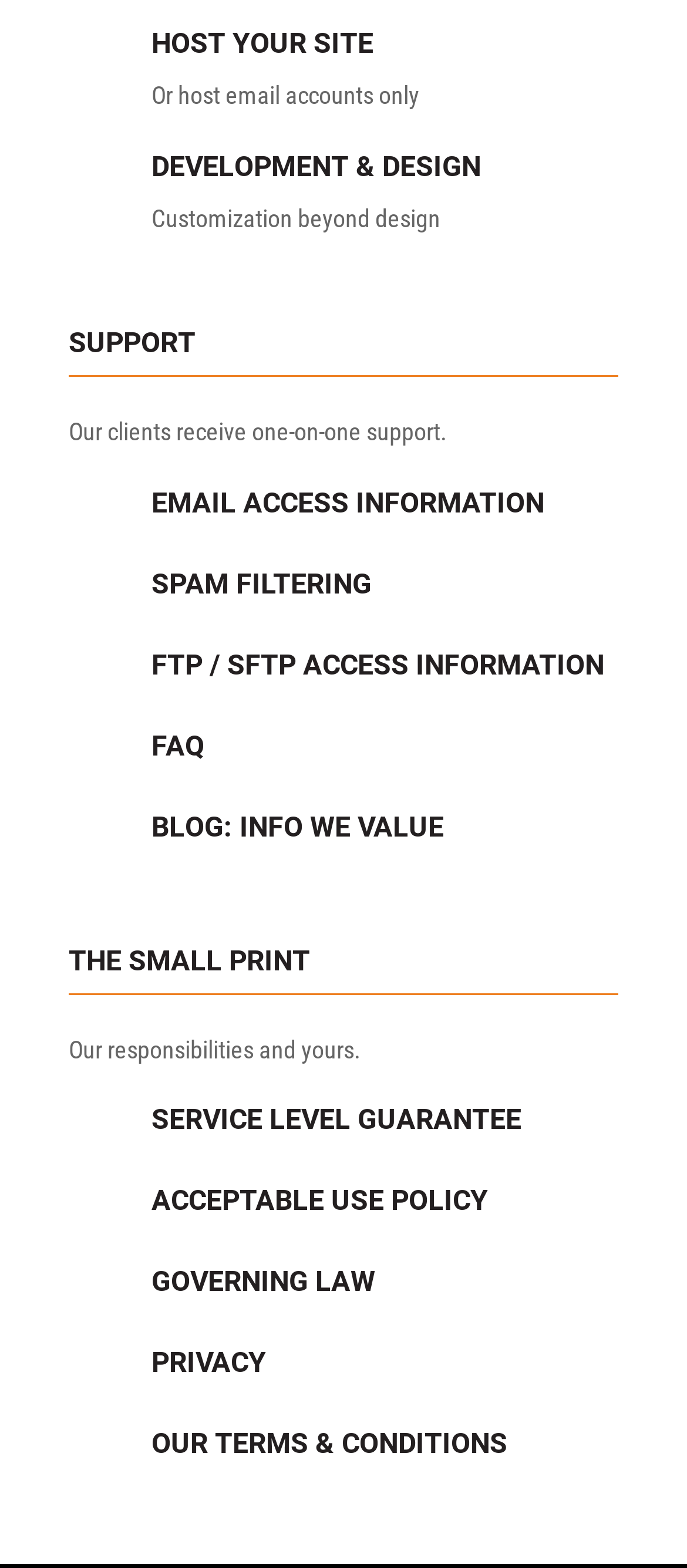Answer the question in one word or a short phrase:
What is the main service offered by this website?

Hosting